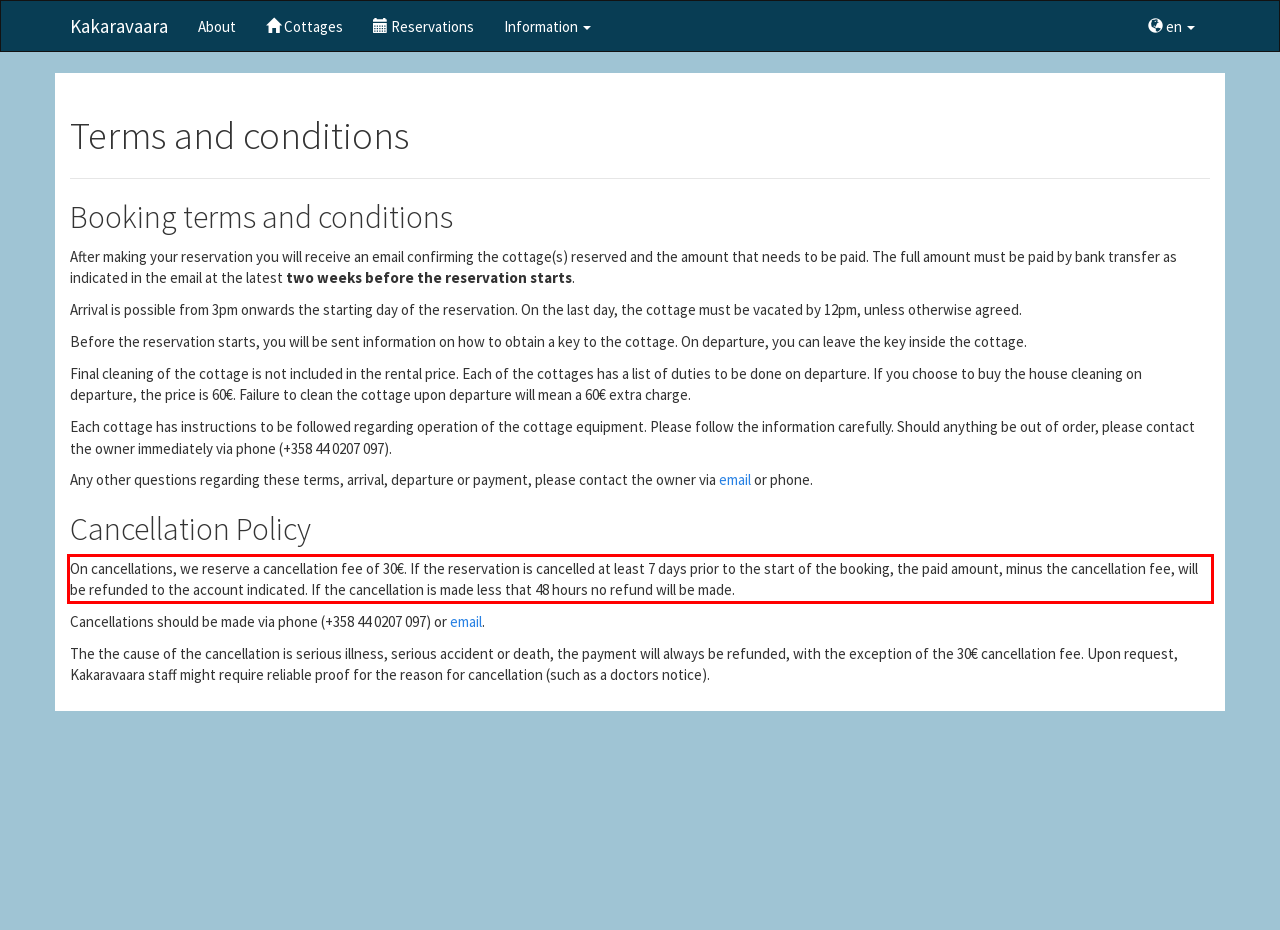Within the provided webpage screenshot, find the red rectangle bounding box and perform OCR to obtain the text content.

On cancellations, we reserve a cancellation fee of 30€. If the reservation is cancelled at least 7 days prior to the start of the booking, the paid amount, minus the cancellation fee, will be refunded to the account indicated. If the cancellation is made less that 48 hours no refund will be made.